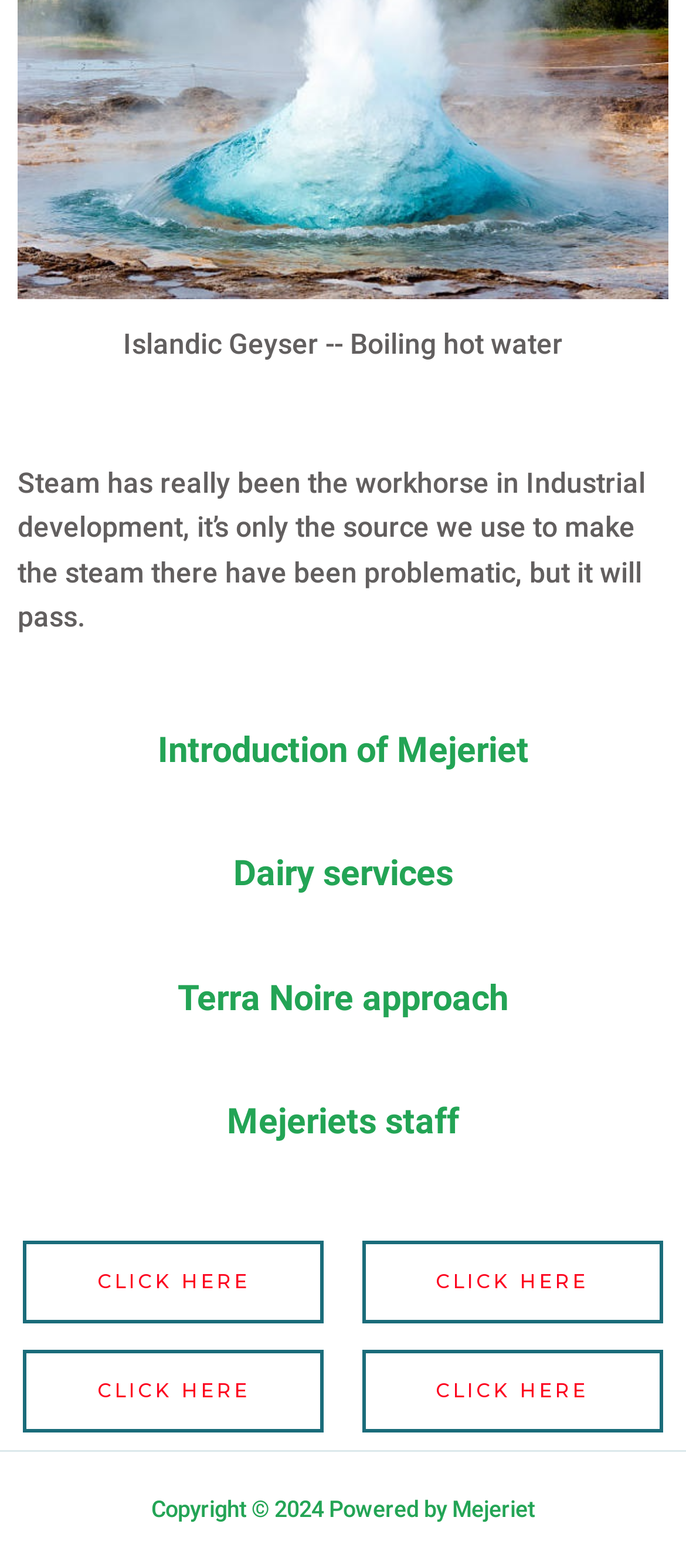Find the bounding box of the element with the following description: "Click here". The coordinates must be four float numbers between 0 and 1, formatted as [left, top, right, bottom].

[0.034, 0.861, 0.472, 0.914]